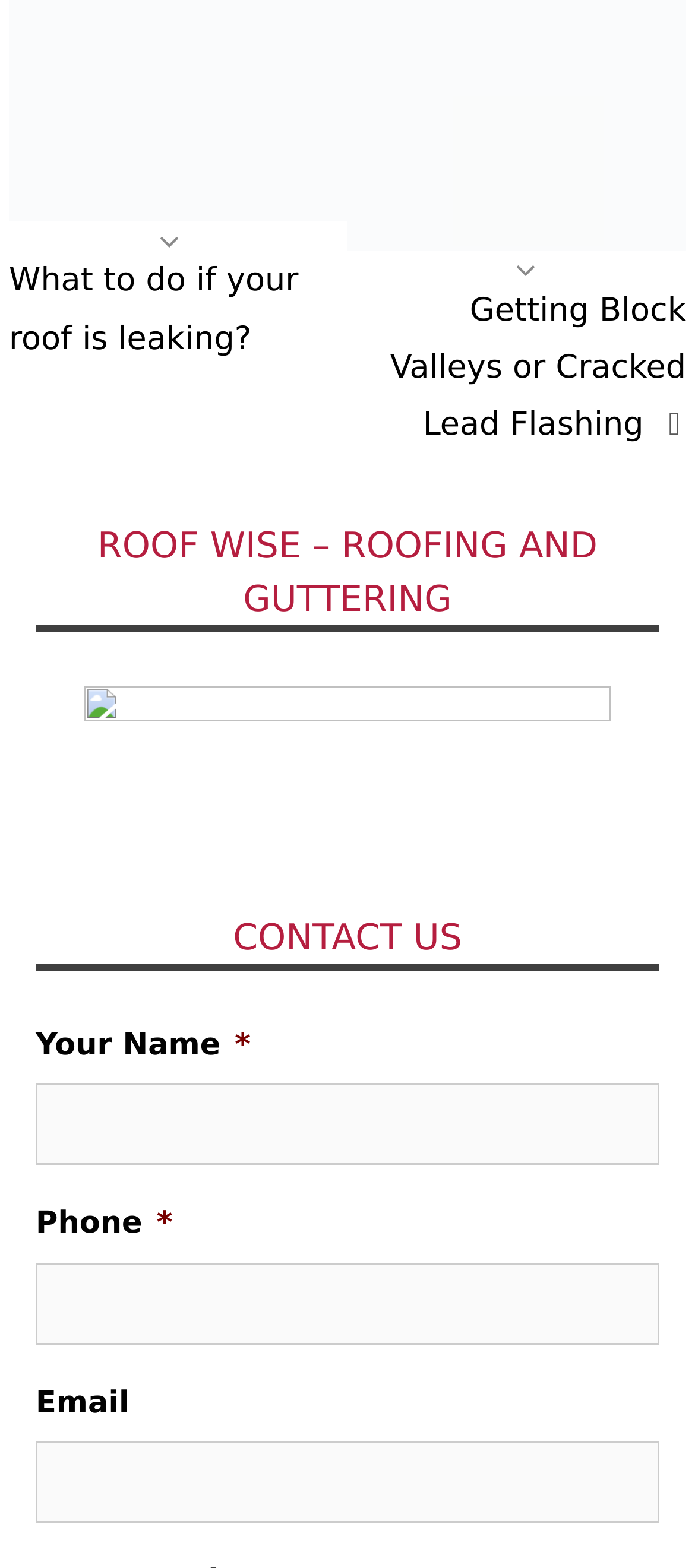What is the type of image on this webpage?
Look at the image and respond with a one-word or short-phrase answer.

Roofing related